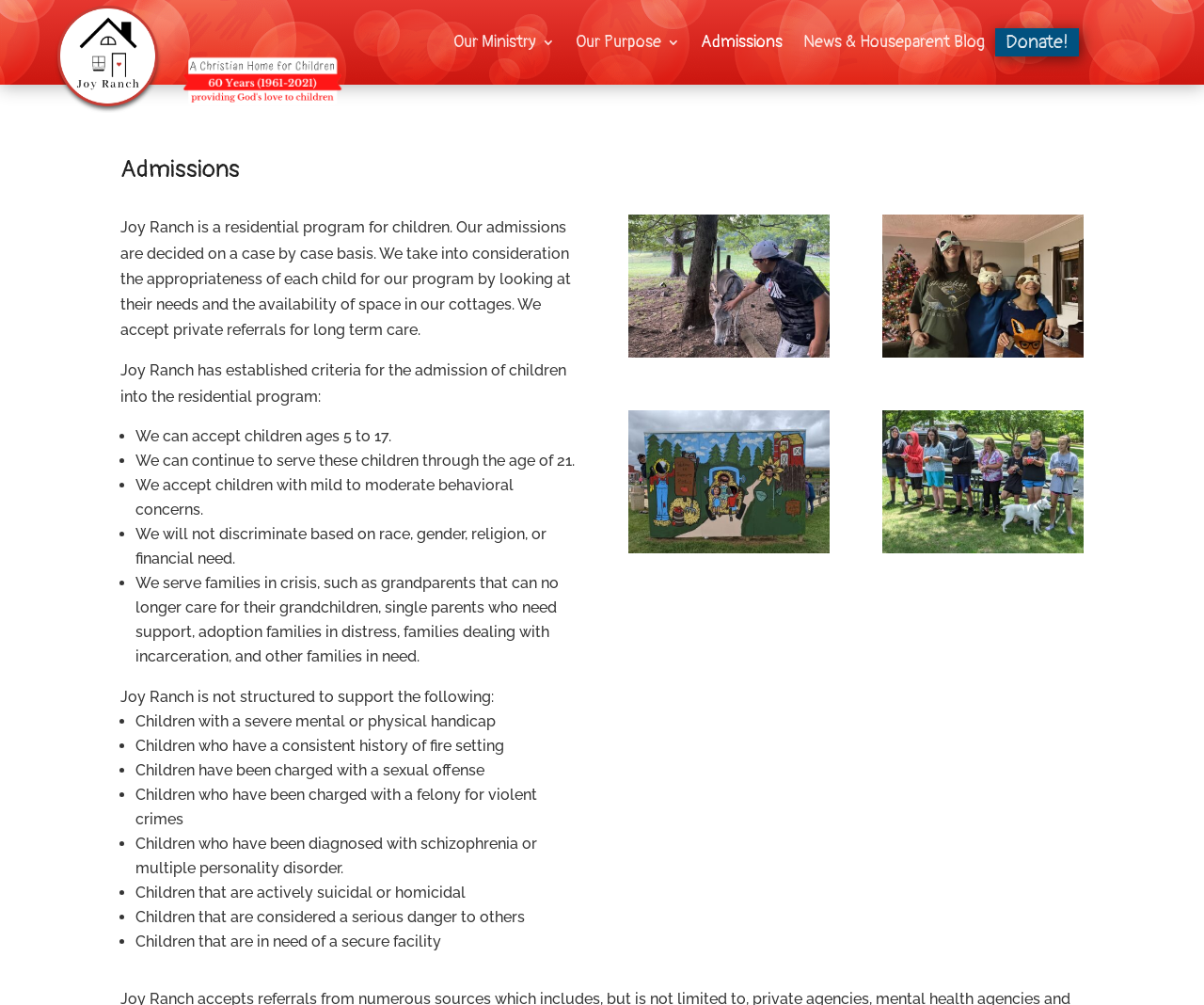Please give the bounding box coordinates of the area that should be clicked to fulfill the following instruction: "Click on Our Ministry". The coordinates should be in the format of four float numbers from 0 to 1, i.e., [left, top, right, bottom].

[0.376, 0.036, 0.461, 0.056]